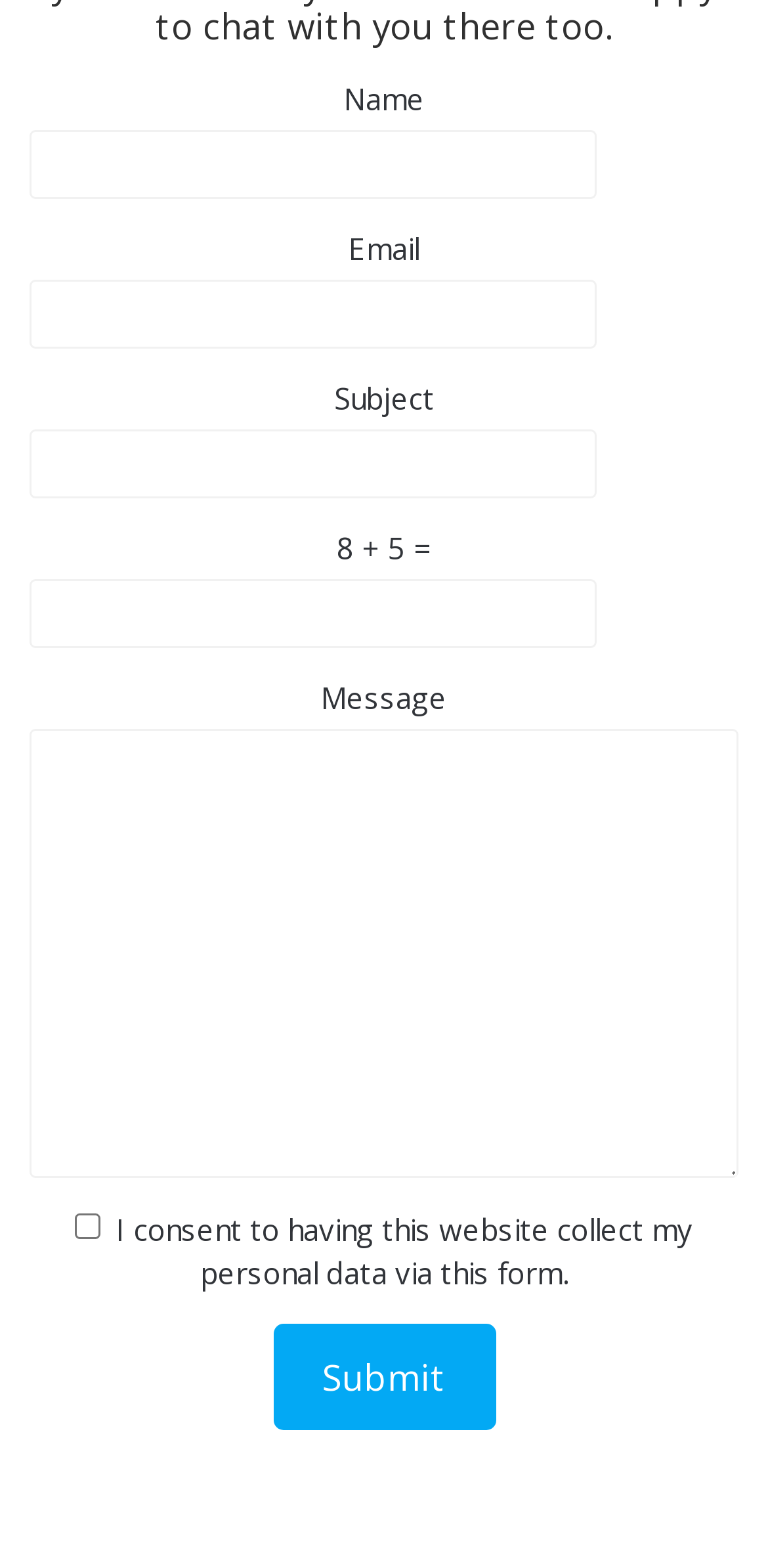Determine the bounding box coordinates for the element that should be clicked to follow this instruction: "Type your email". The coordinates should be given as four float numbers between 0 and 1, in the format [left, top, right, bottom].

[0.038, 0.178, 0.777, 0.222]